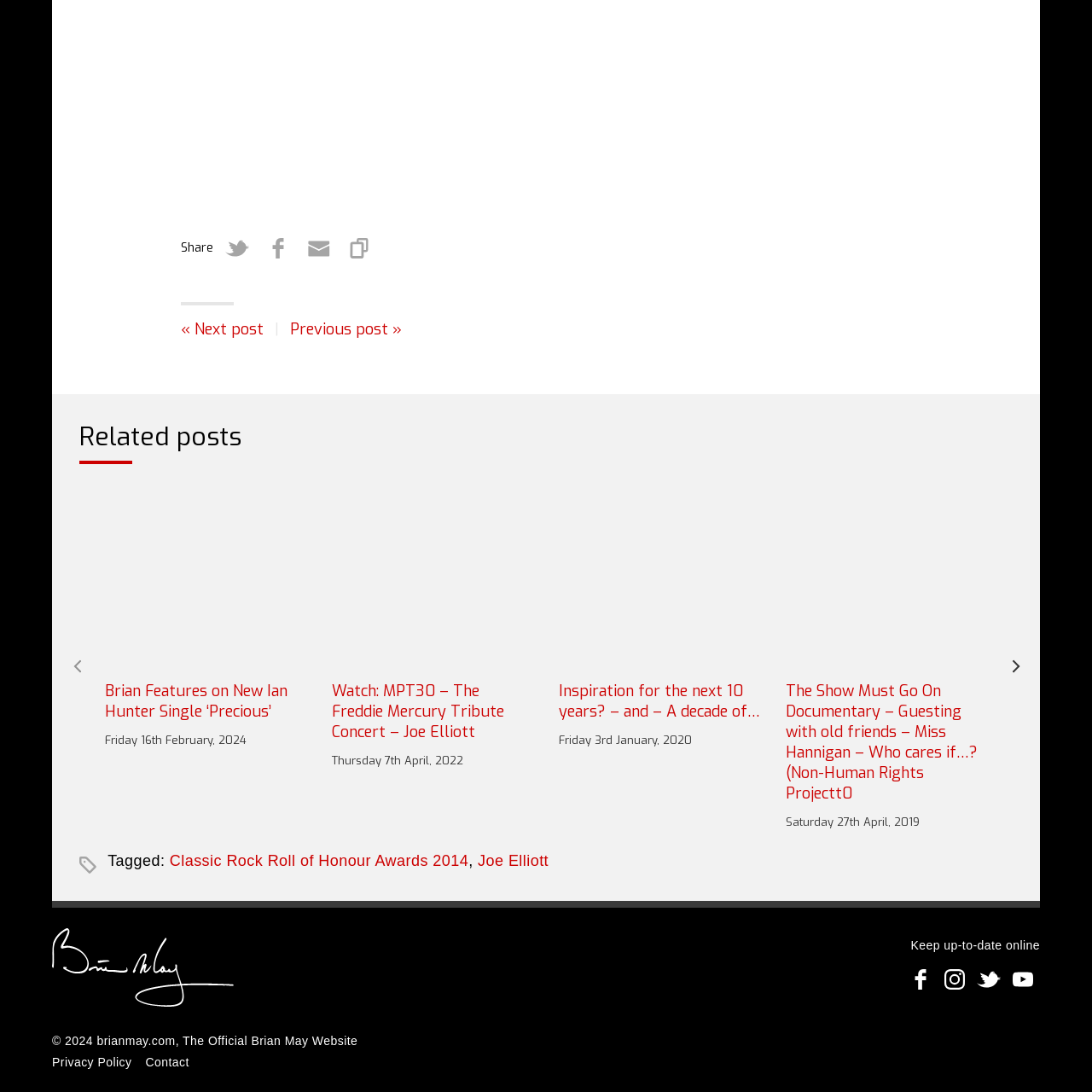Observe the image enclosed by the red box and thoroughly answer the subsequent question based on the visual details: What is the release date of the single 'Precious'?

The caption explicitly mentions the date associated with the release of the single 'Precious' as Friday, February 16, 2024, which suggests that this is the official release date of the single.